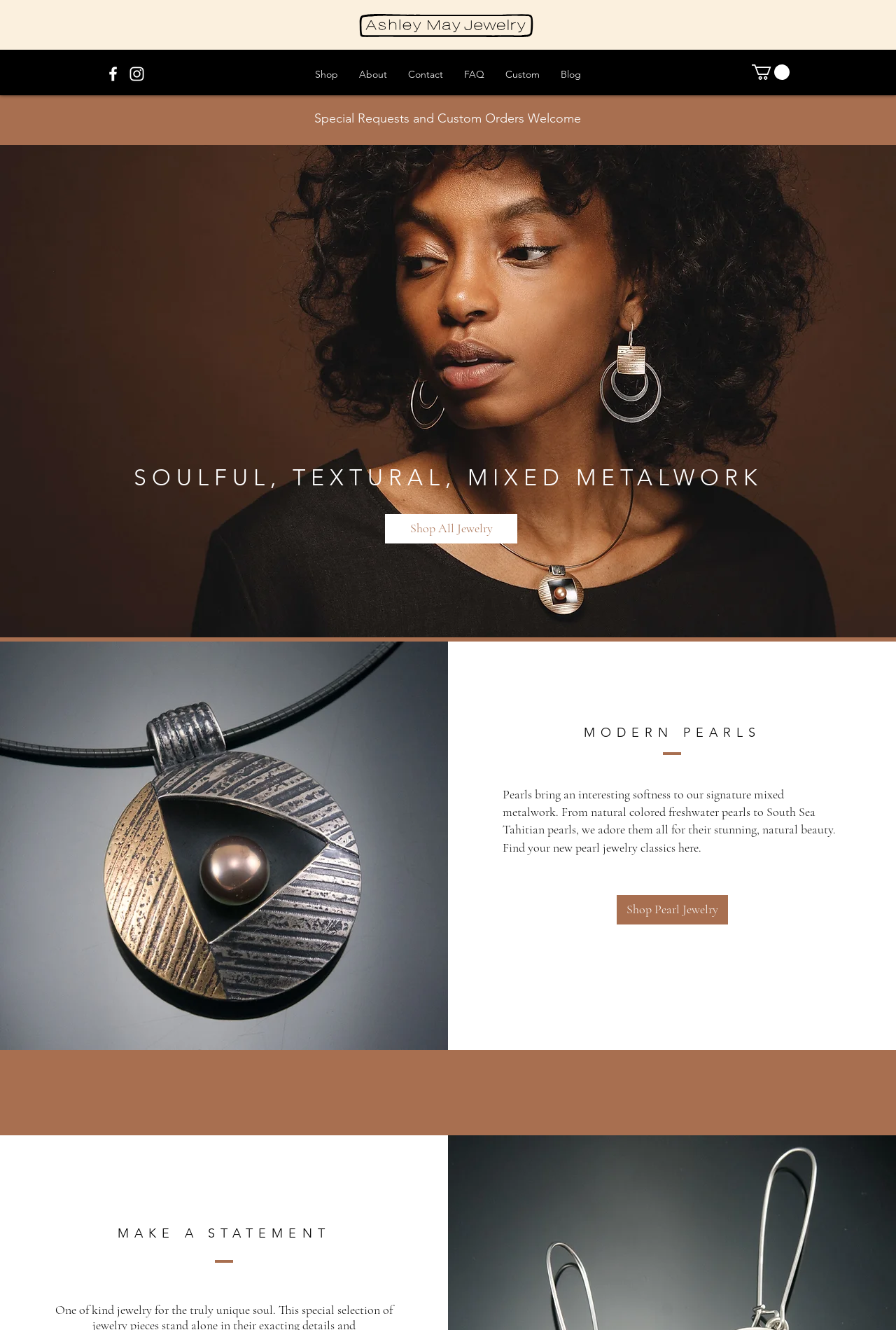Provide an in-depth caption for the elements present on the webpage.

This webpage is about Ashley May Jewelry, an artisan-made jewelry brand that specializes in re-imagined classics and original custom designs. The page has a prominent call-to-action button at the top right corner, accompanied by a small image. 

Below the button, there is a navigation menu labeled "Site" that contains links to various sections of the website, including "Shop", "About", "Contact", "FAQ", "Custom", and "Blog". These links are positioned horizontally, with "Shop" on the left and "Blog" on the right.

To the left of the navigation menu, there is a social bar with links to Facebook and Instagram, each accompanied by a small image representing the respective social media platform.

The main content of the page is divided into three sections. The first section features a large image of a beautiful black woman wearing artisan-made mixed precious metal jewelry, with a heading that reads "Soulful, Textural, Mixed Metalwork" positioned below the image. 

Below this section, there is a link to "Shop All Jewelry" and an image of a unique, handmade silver and brass textured pearl pendant. The image is accompanied by a heading that reads "Modern Pearls" and a paragraph of text that describes the beauty of pearls and their incorporation into the brand's mixed metalwork.

The third section is headed "Make a Statement" and appears to be a call-to-action or a promotional area, although the exact content is not specified.